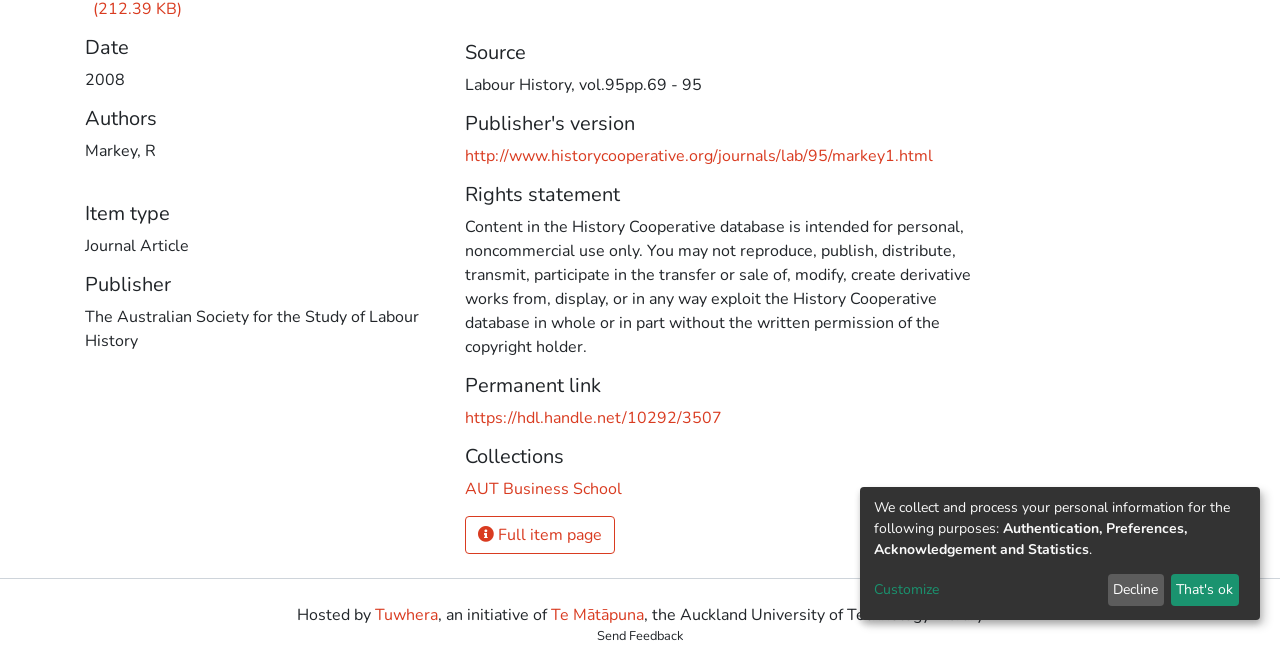Locate the bounding box of the user interface element based on this description: "Send Feedback".

[0.46, 0.935, 0.54, 0.964]